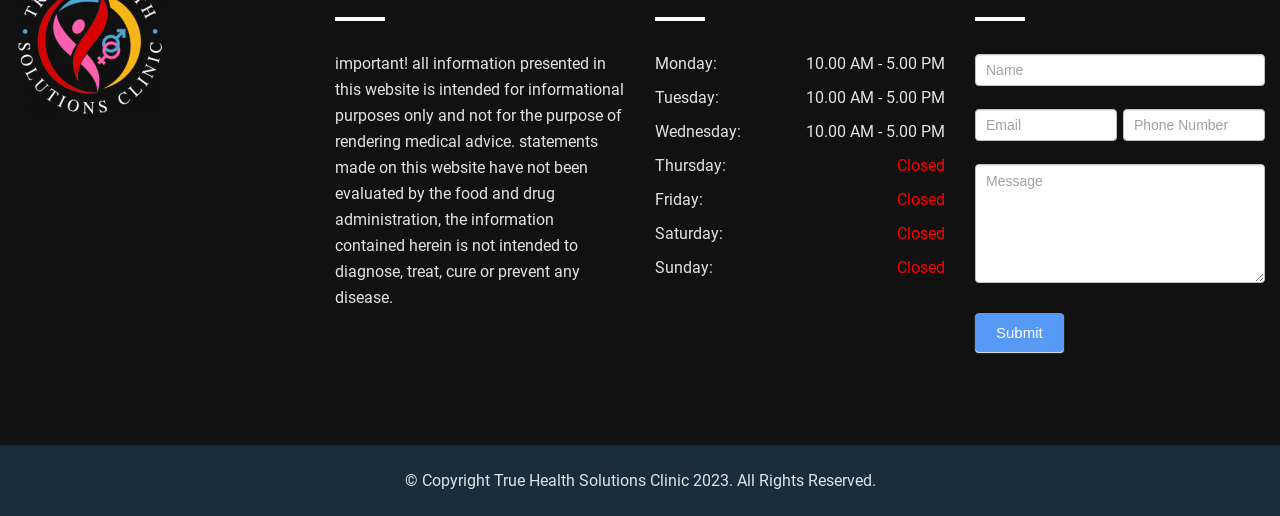What should humans do with the 'If you are human, leave this field blank.' field?
Ensure your answer is thorough and detailed.

I read the instruction next to the textbox that says 'If you are human, leave this field blank.' This suggests that humans should not enter any information in that field.